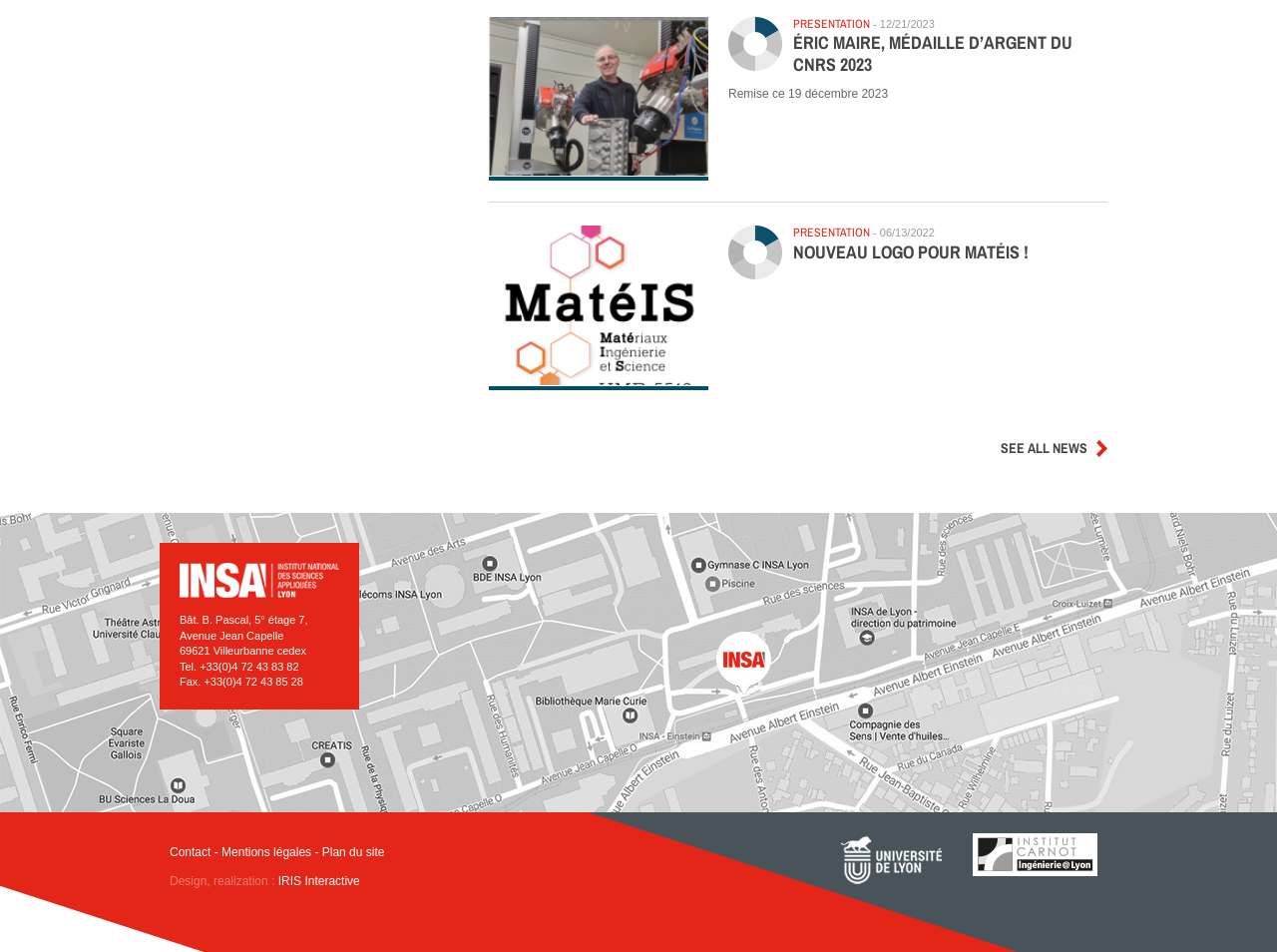Given the element description: "Steve Schmidt New Book", predict the bounding box coordinates of the UI element it refers to, using four float numbers between 0 and 1, i.e., [left, top, right, bottom].

None